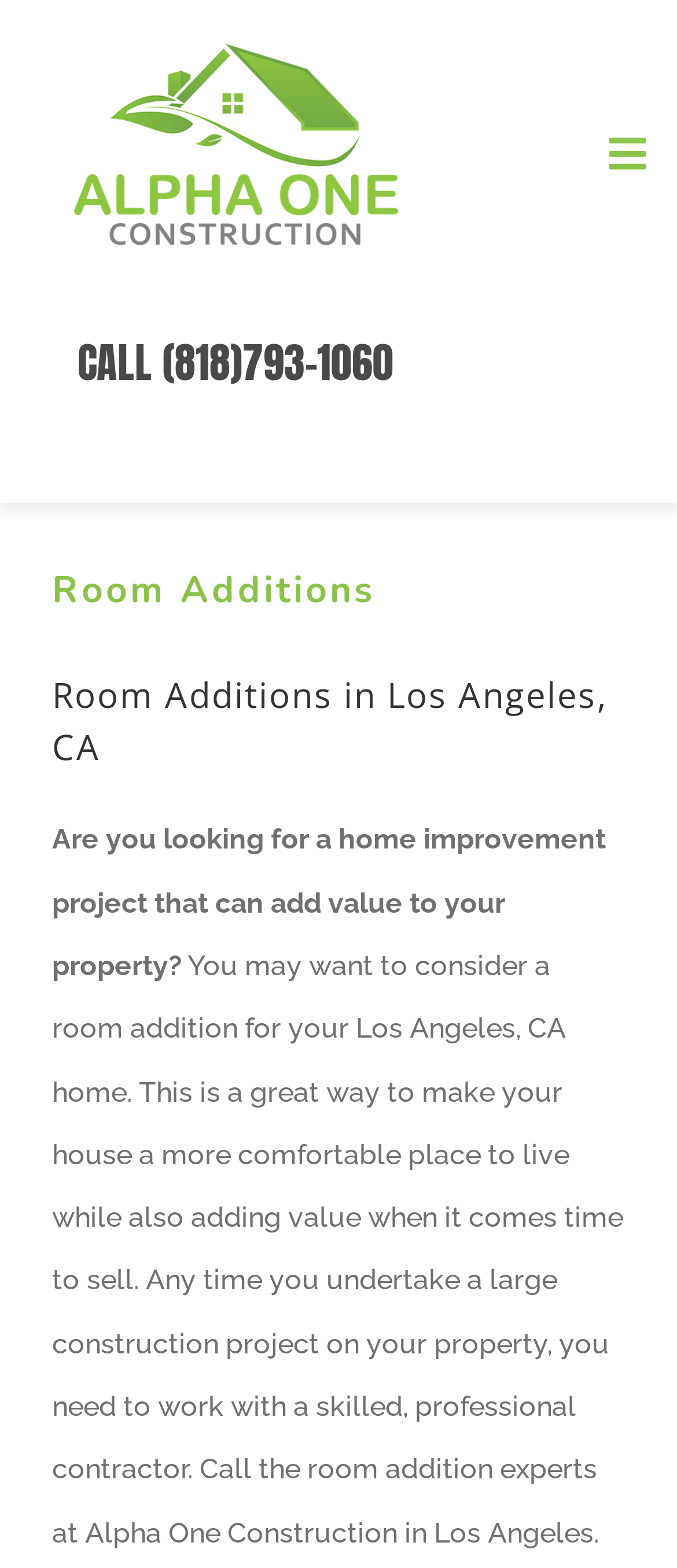Respond to the question below with a single word or phrase: What is the topic of the main content?

Room Additions